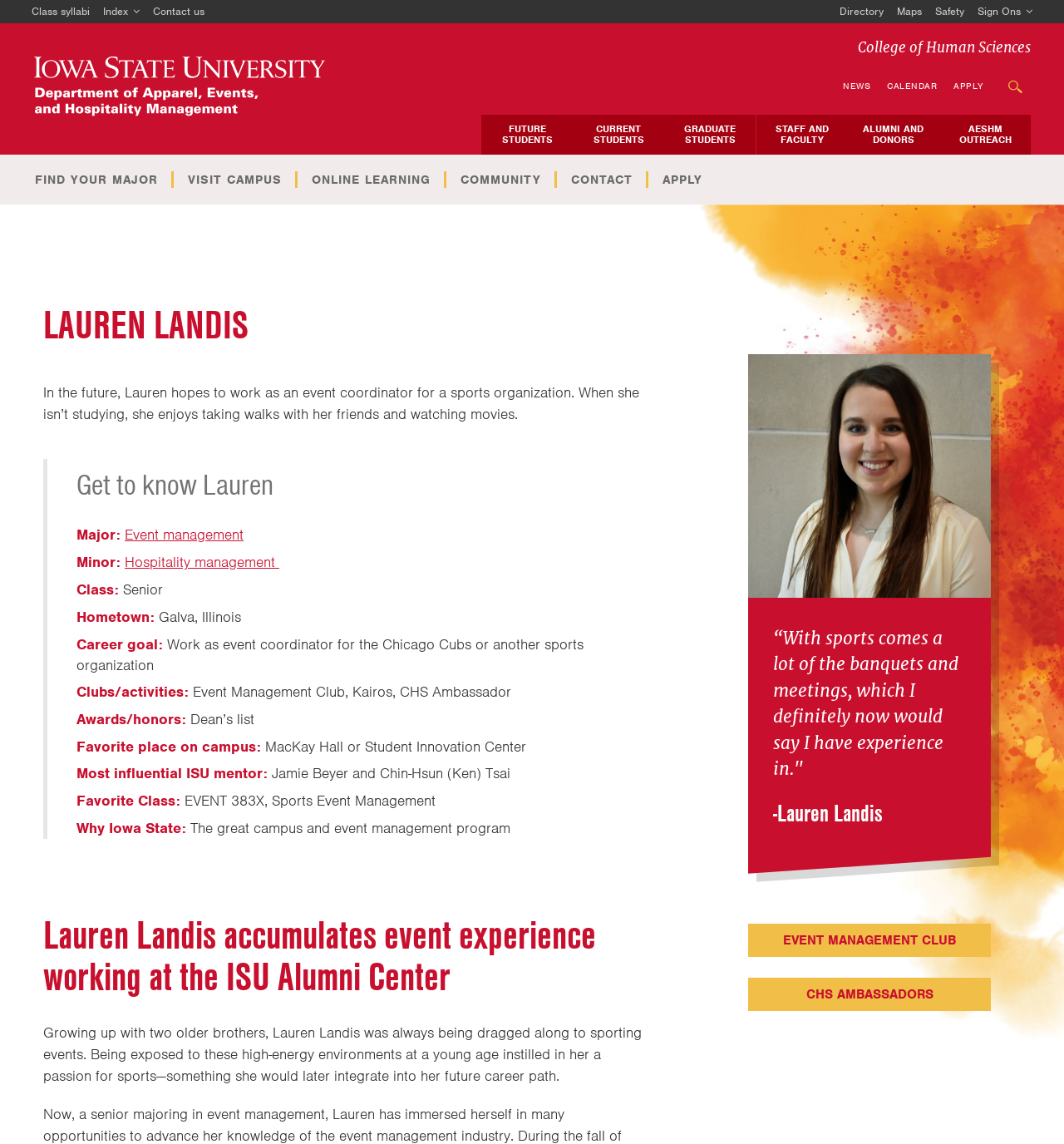Pinpoint the bounding box coordinates of the clickable area necessary to execute the following instruction: "Go to the 'May 2023' calendar page". The coordinates should be given as four float numbers between 0 and 1, namely [left, top, right, bottom].

None